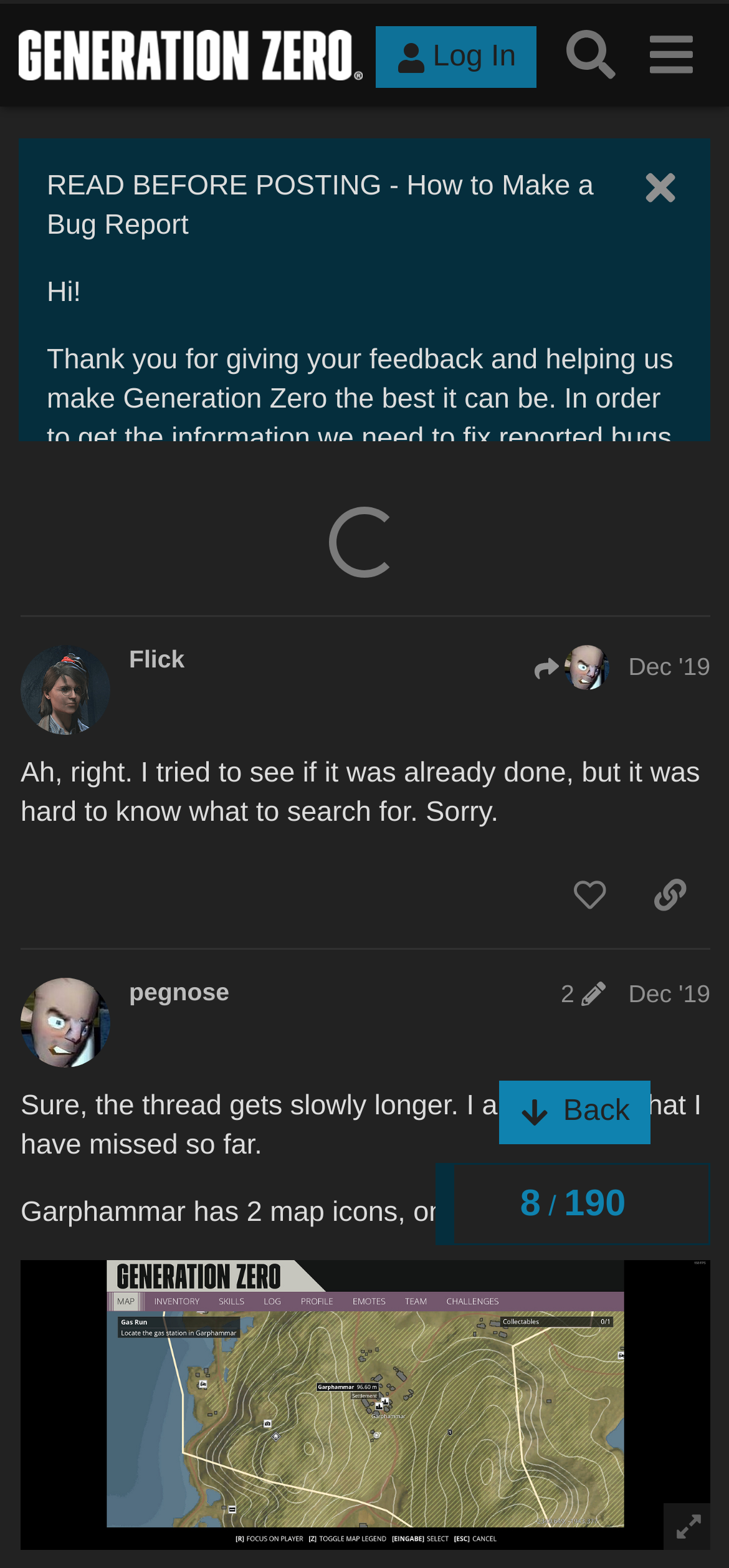Identify and provide the title of the webpage.

Map issues can go here